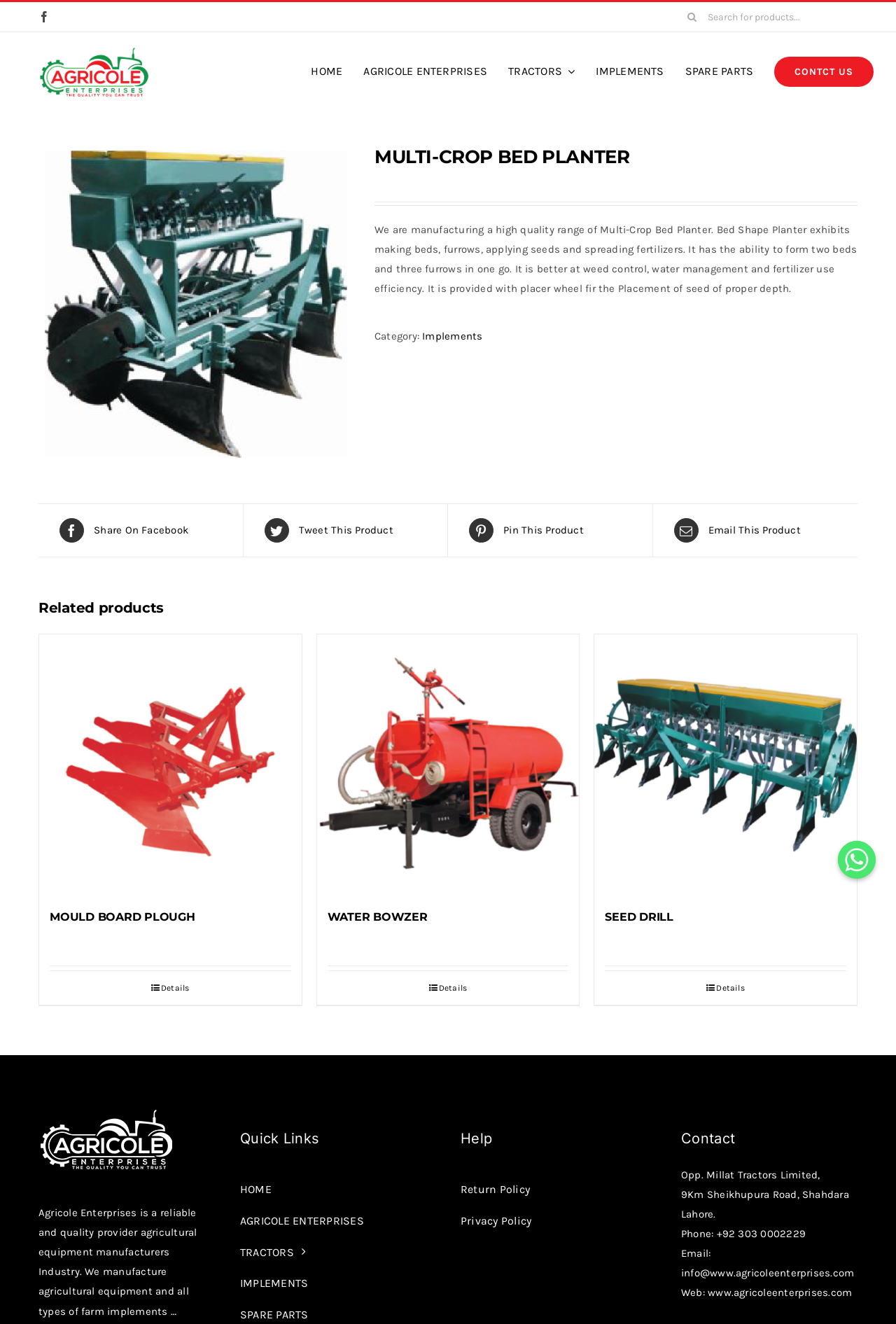Please locate the bounding box coordinates of the element's region that needs to be clicked to follow the instruction: "Contact us". The bounding box coordinates should be provided as four float numbers between 0 and 1, i.e., [left, top, right, bottom].

[0.76, 0.882, 0.915, 0.892]